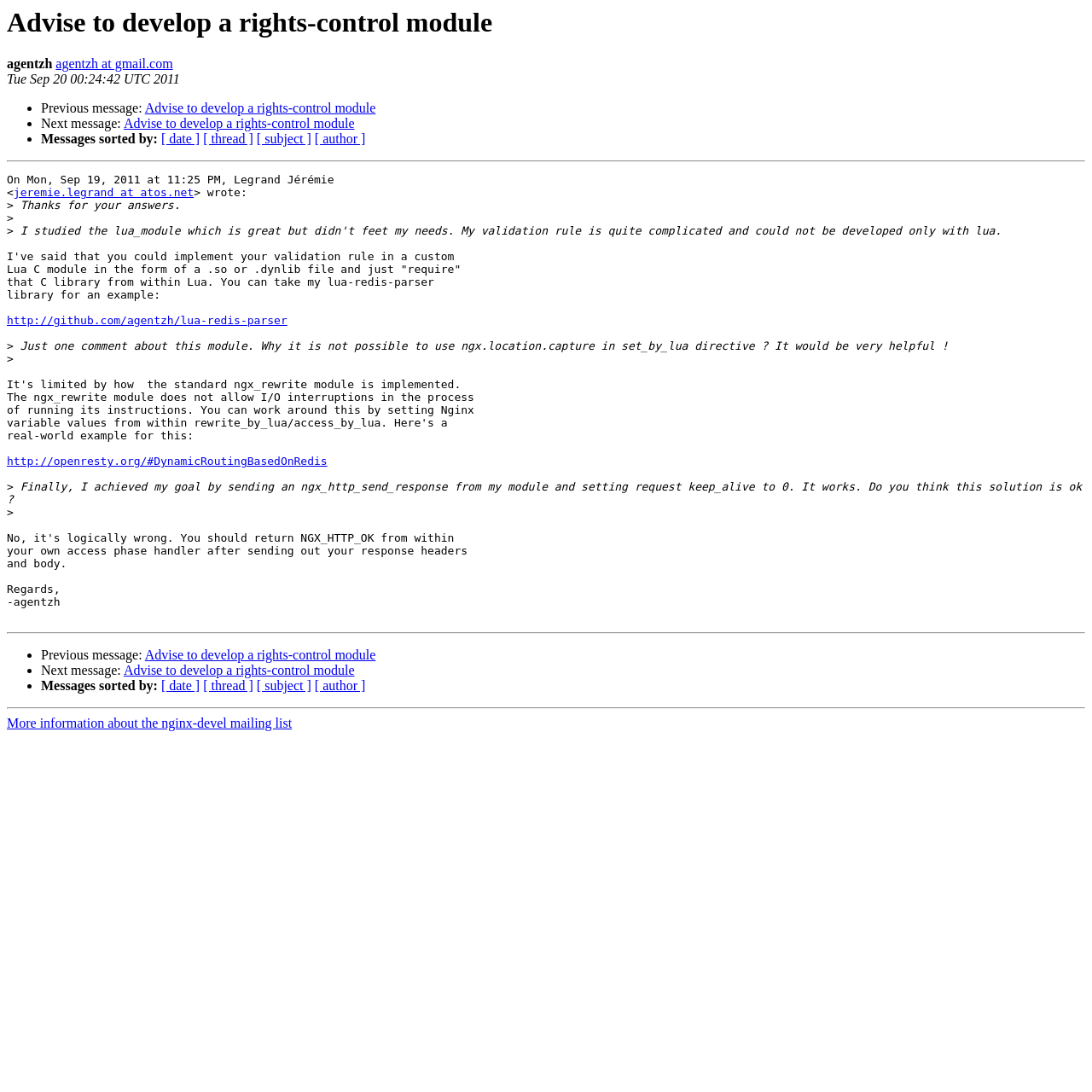Locate the bounding box coordinates of the element's region that should be clicked to carry out the following instruction: "Visit agentzh's github page". The coordinates need to be four float numbers between 0 and 1, i.e., [left, top, right, bottom].

[0.006, 0.288, 0.263, 0.3]